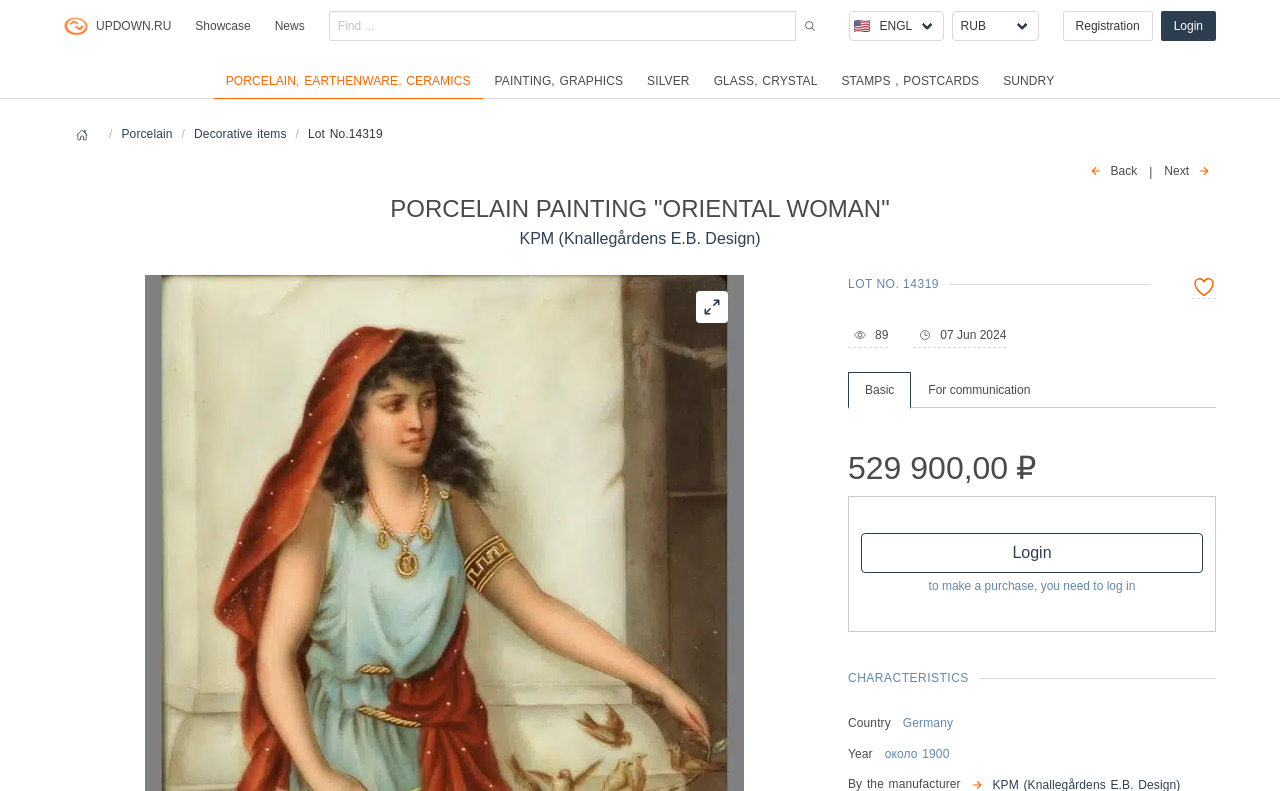Using a single word or phrase, answer the following question: 
What is the price of the porcelain painting?

529 900,00